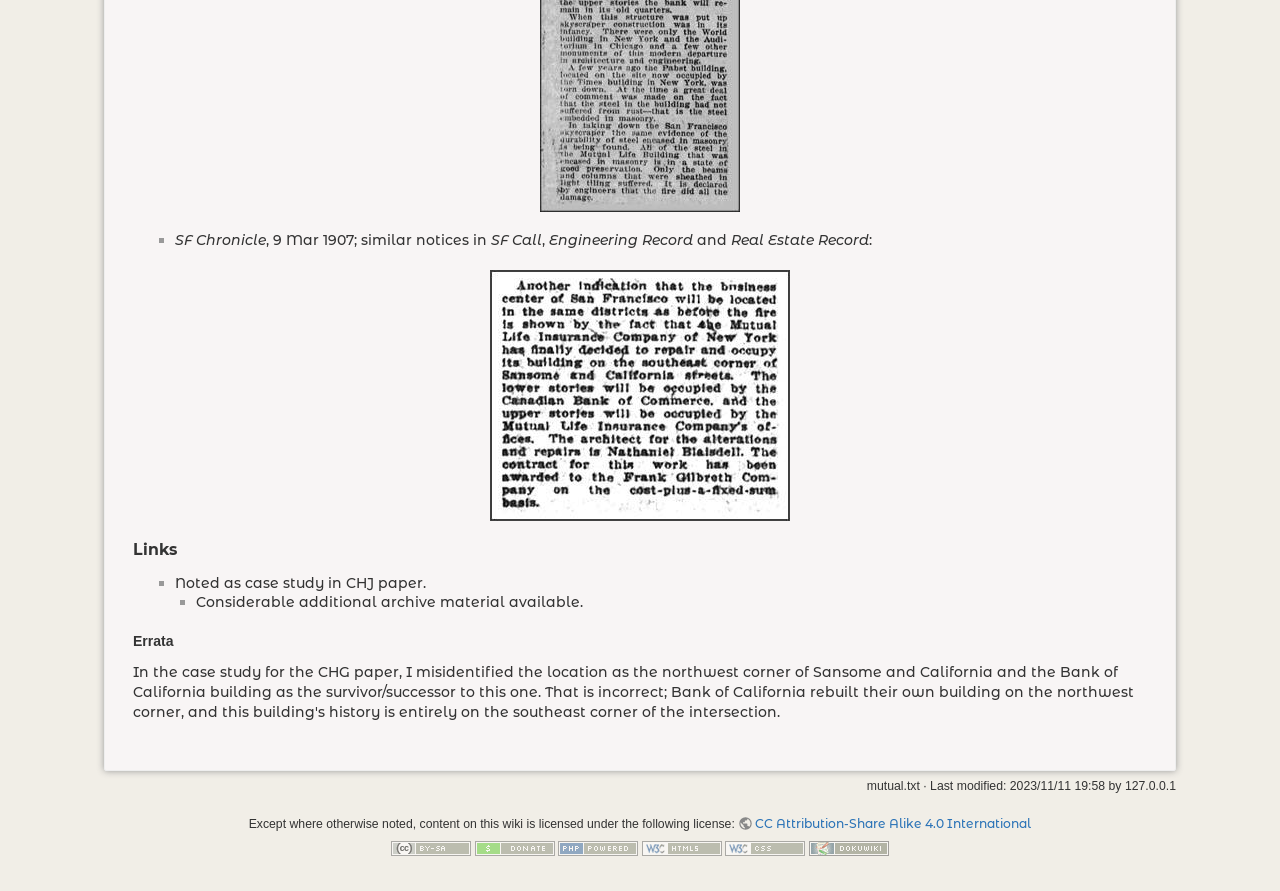Predict the bounding box coordinates of the UI element that matches this description: "title="Driven by DokuWiki"". The coordinates should be in the format [left, top, right, bottom] with each value between 0 and 1.

[0.632, 0.943, 0.694, 0.959]